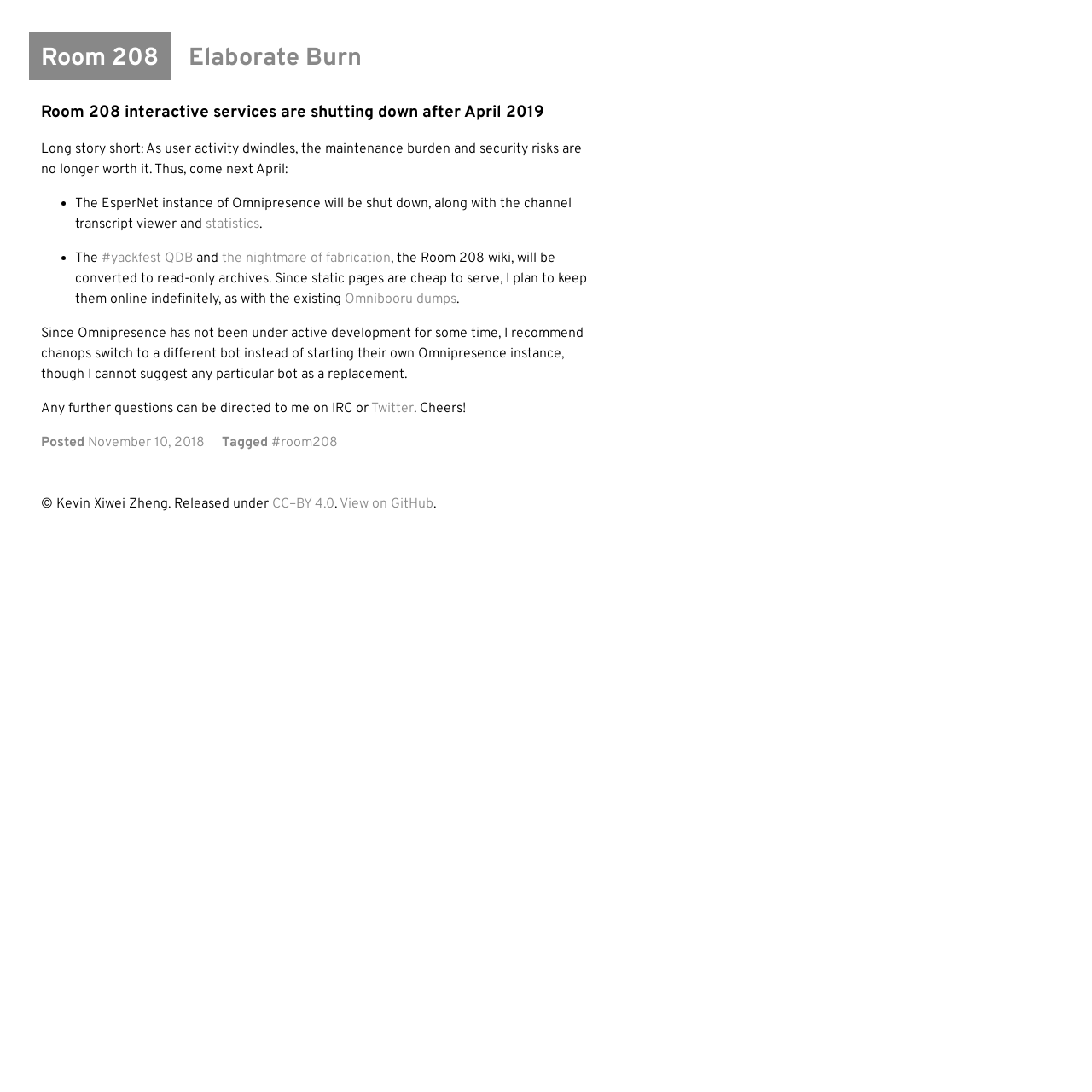Please identify the bounding box coordinates of the area that needs to be clicked to fulfill the following instruction: "Click the link to Room 208."

[0.026, 0.03, 0.157, 0.073]